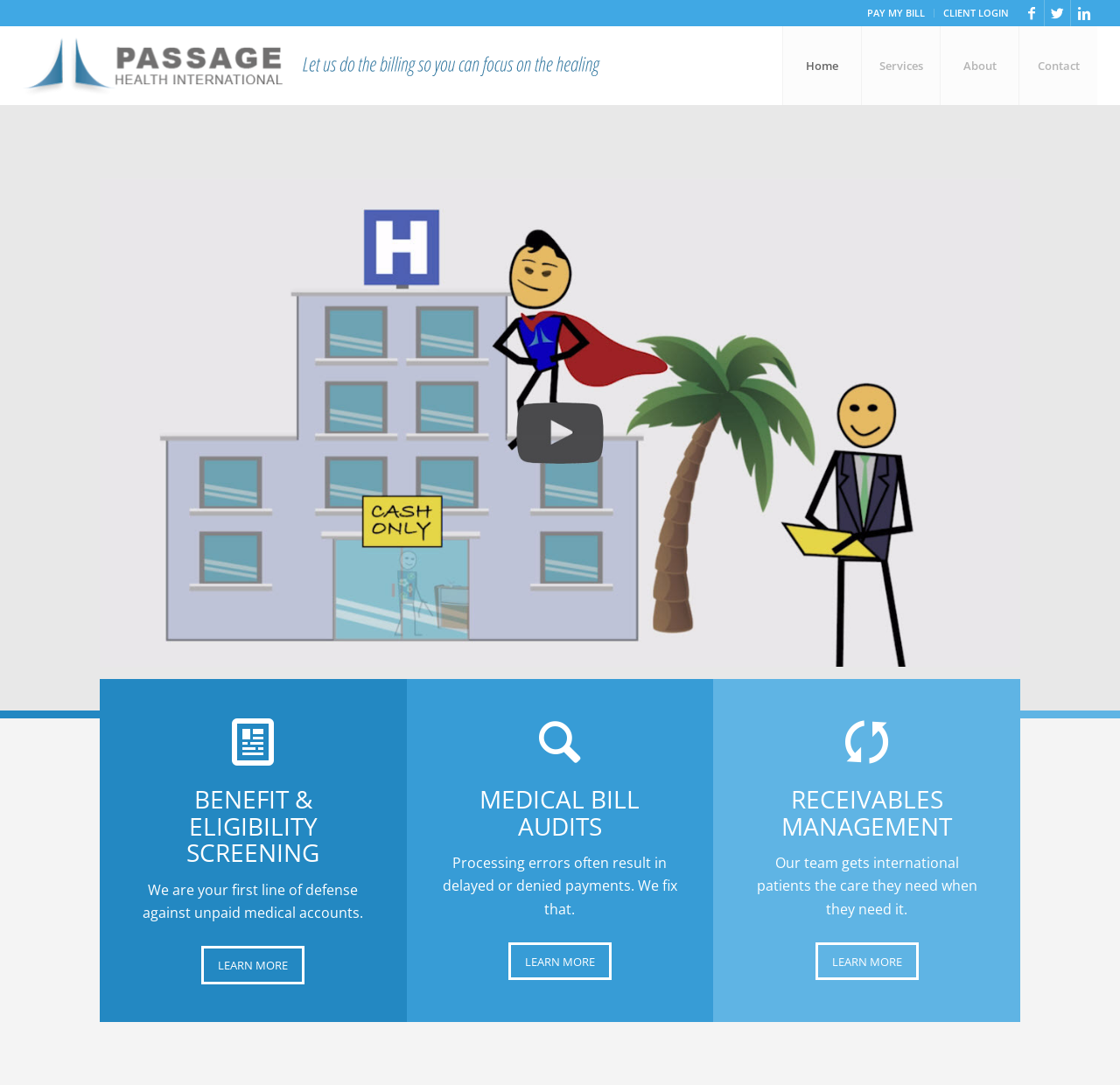Detail the features and information presented on the webpage.

The webpage is about Passage Health International, a company that provides medical billing and receivables management services. At the top, there are several links, including "PAY MY BILL" and "CLIENT LOGIN", positioned horizontally next to each other. Below these links, there is a logo of Passage Health International, accompanied by a link with the same name. 

To the right of the logo, there are four main navigation links: "Home", "Services", "About", and "Contact", arranged horizontally. Below these navigation links, there is a main content area that takes up most of the page. 

In this main content area, there is a video player that spans the entire width of the content area. The video player has a download link and a static text that indicates a media error. Below the video player, there are three sections, each with a heading, a paragraph of text, and a "LEARN MORE" link. The headings are "BENEFIT & ELIGIBILITY SCREENING", "MEDICAL BILL AUDITS", and "RECEIVABLES MANAGEMENT", respectively. The paragraphs provide brief descriptions of the services offered by Passage Health International. The "LEARN MORE" links are positioned below each paragraph.